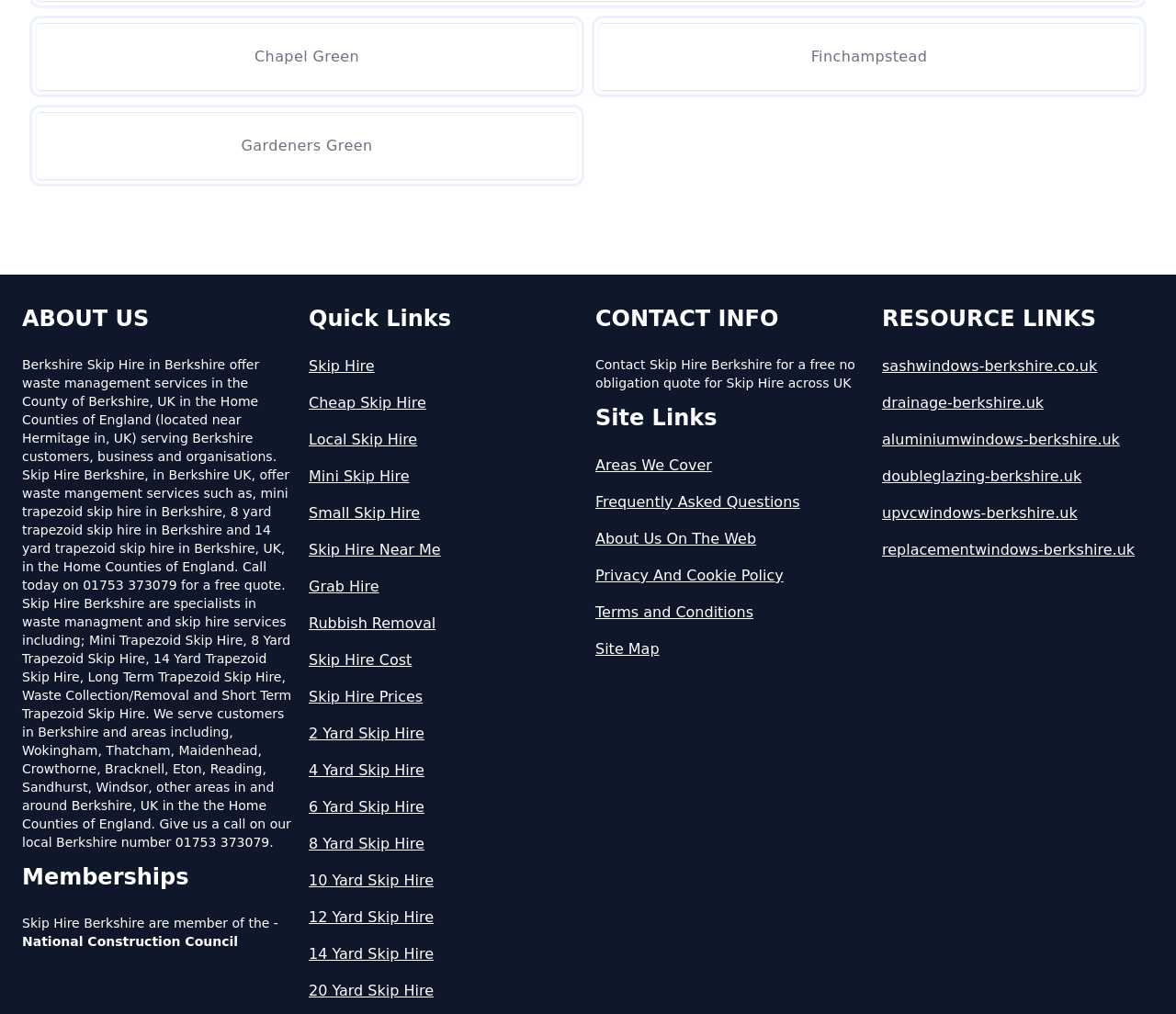Please locate the bounding box coordinates of the element's region that needs to be clicked to follow the instruction: "Learn more about Skip Hire Berkshire's memberships". The bounding box coordinates should be provided as four float numbers between 0 and 1, i.e., [left, top, right, bottom].

[0.019, 0.851, 0.25, 0.88]